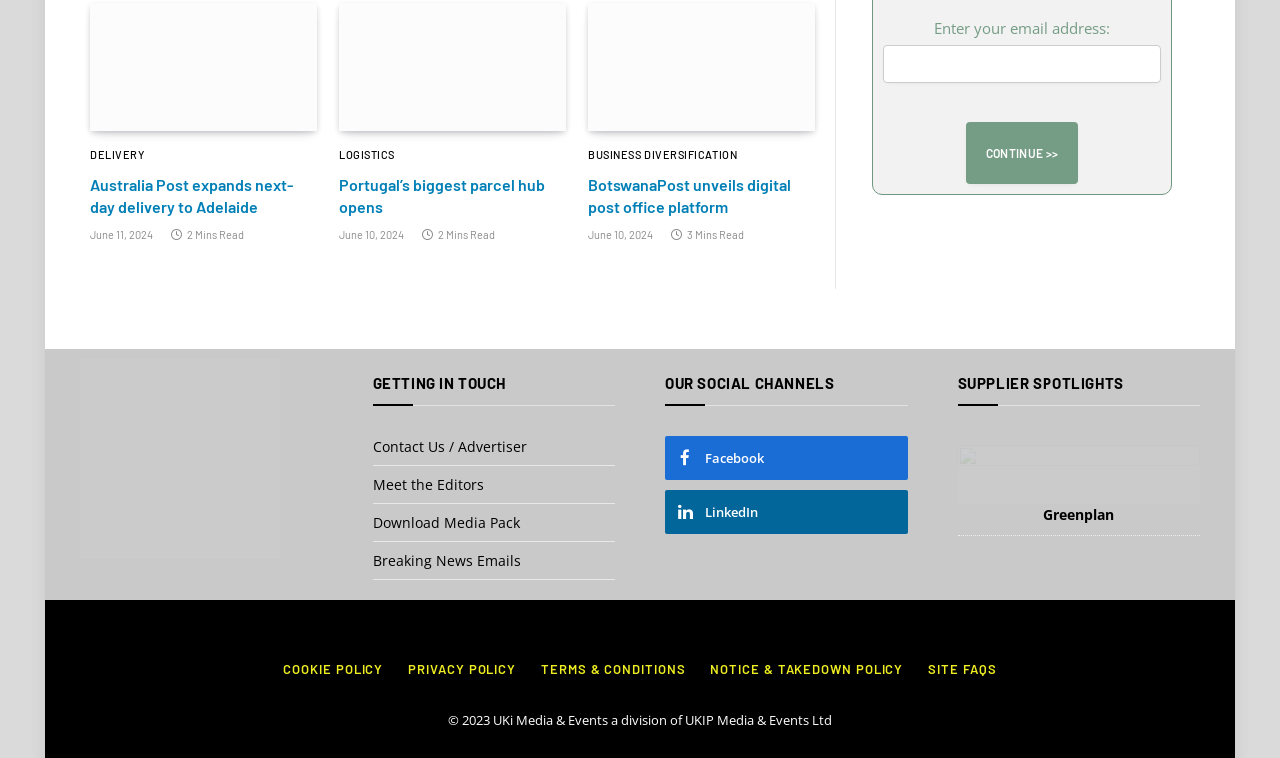Please determine the bounding box coordinates for the element that should be clicked to follow these instructions: "Get in touch through email".

None